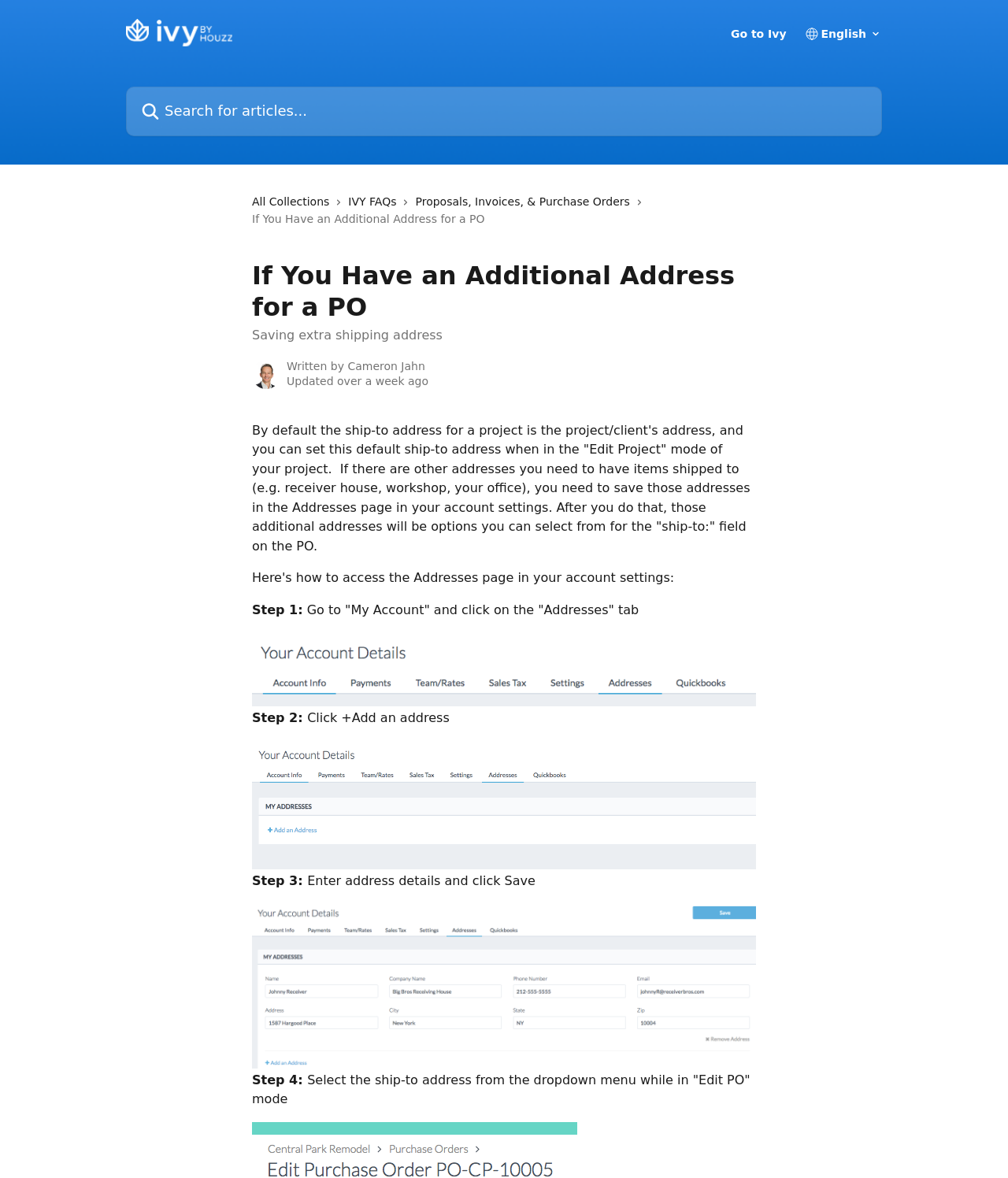For the element described, predict the bounding box coordinates as (top-left x, top-left y, bottom-right x, bottom-right y). All values should be between 0 and 1. Element description: Proposals, Invoices, & Purchase Orders

[0.412, 0.164, 0.631, 0.179]